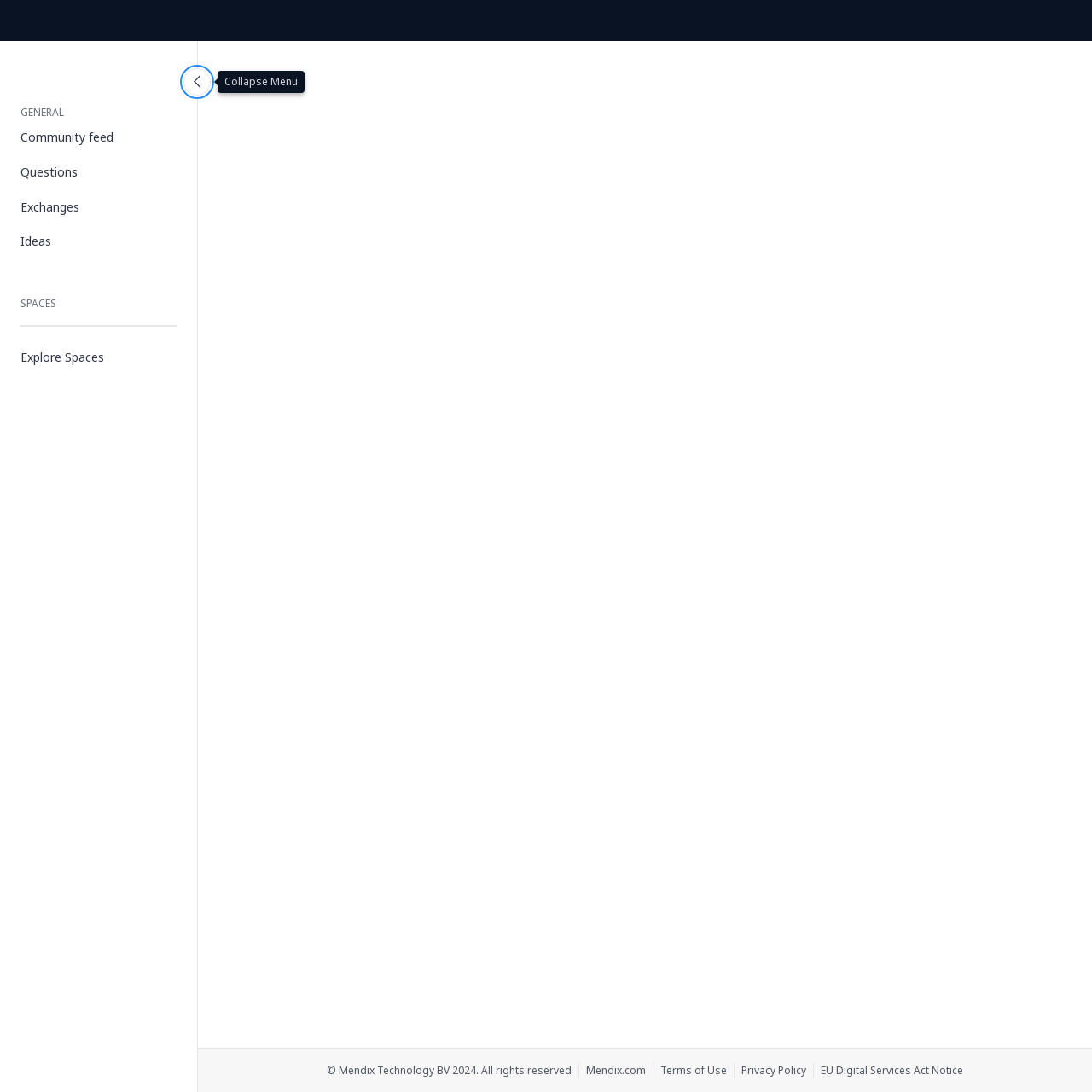Produce an extensive caption that describes everything on the webpage.

The webpage is the Mendix Forum, a platform where users can connect with others, ask questions, and share ideas. At the top left corner, there is a collapse menu button. Below it, there are five navigation links: "Community feed", "Questions", "Exchanges", "Ideas", and "Explore Spaces", which are categorized into two sections labeled "GENERAL" and "SPACES". 

The main content area takes up most of the page, spanning from the top to the bottom. At the very bottom, there is a footer section that contains copyright information, "© Mendix Technology BV 2024. All rights reserved", and four links to external pages: "Mendix.com", "Terms of Use", "Privacy Policy", and "EU Digital Services Act Notice". These links open in a new tab.